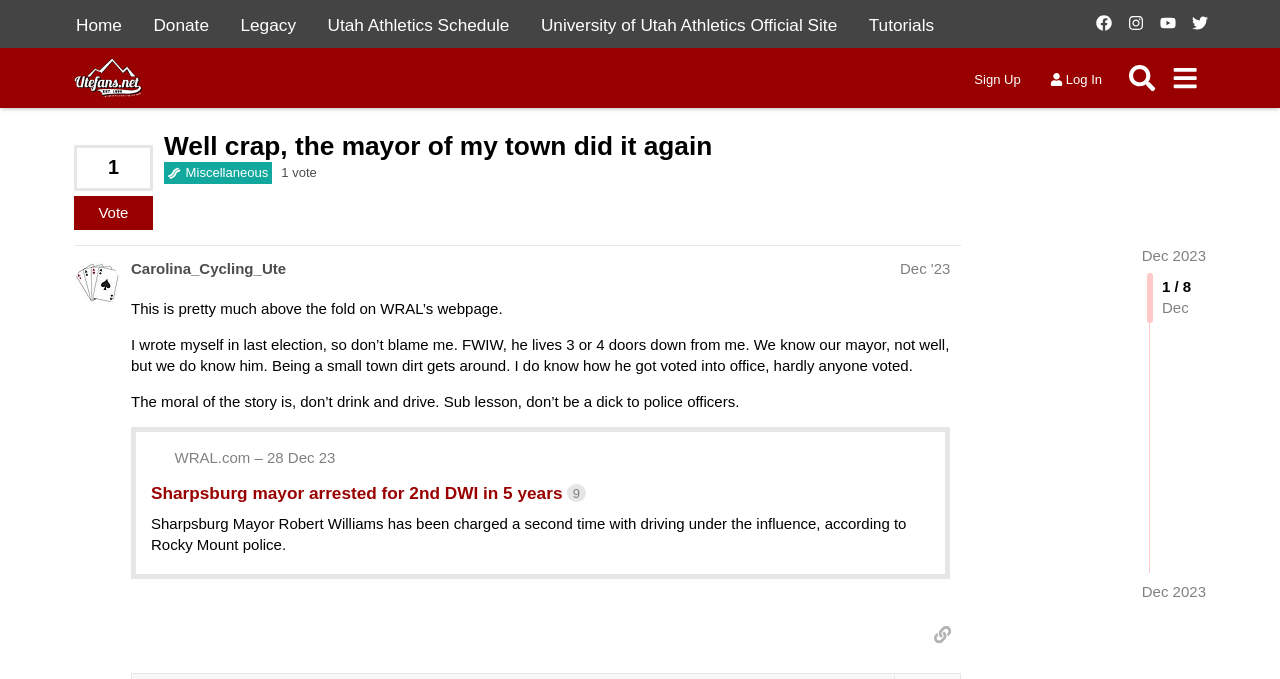Please determine the bounding box coordinates of the area that needs to be clicked to complete this task: 'Click the 'Vote' button'. The coordinates must be four float numbers between 0 and 1, formatted as [left, top, right, bottom].

[0.058, 0.288, 0.119, 0.338]